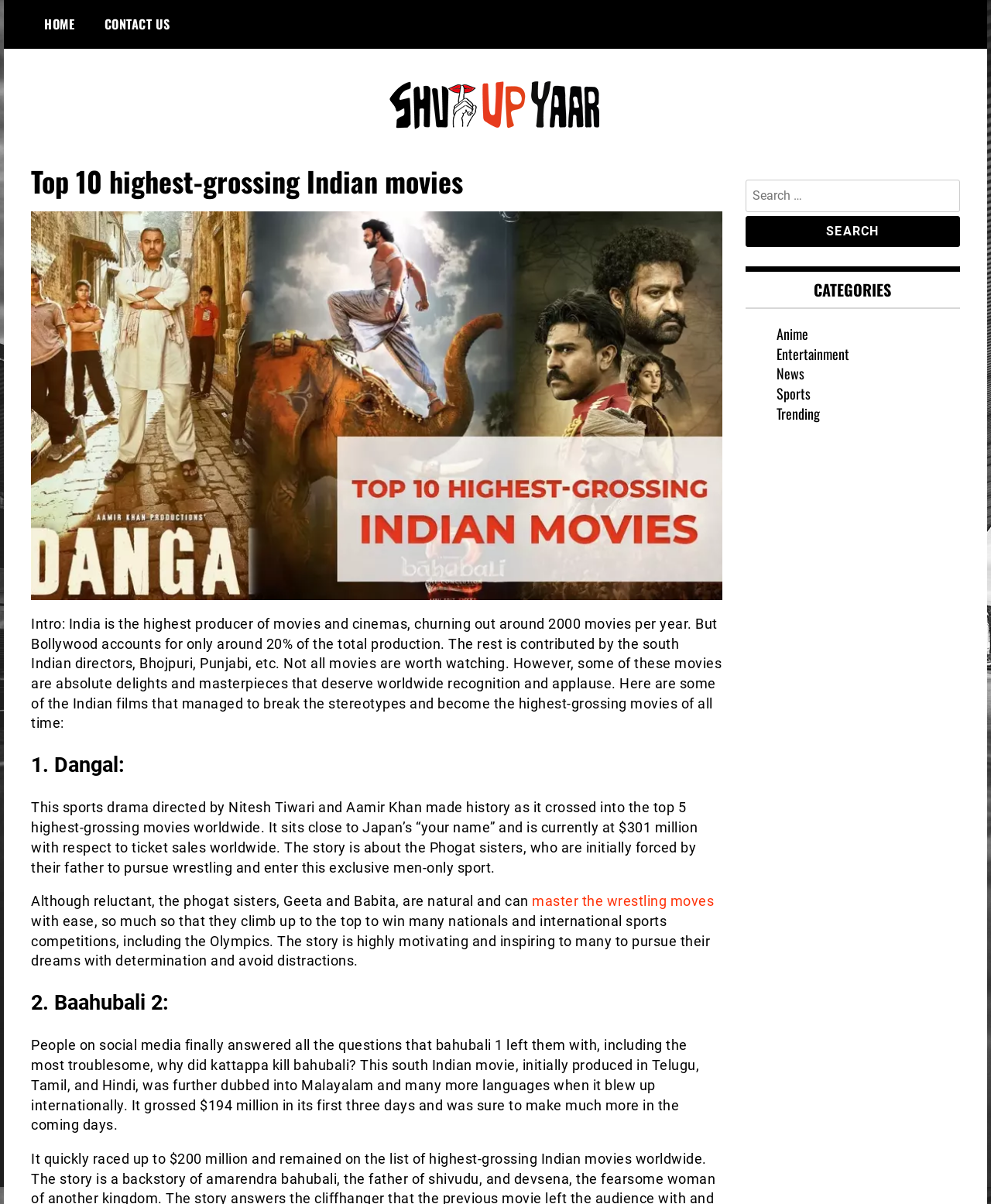Provide a thorough and detailed response to the question by examining the image: 
What is the highest-grossing Indian movie?

The answer can be found in the article's content, which lists the top 10 highest-grossing Indian movies. The first movie mentioned is Dangal, which is a sports drama directed by Nitesh Tiwari and Aamir Khan.